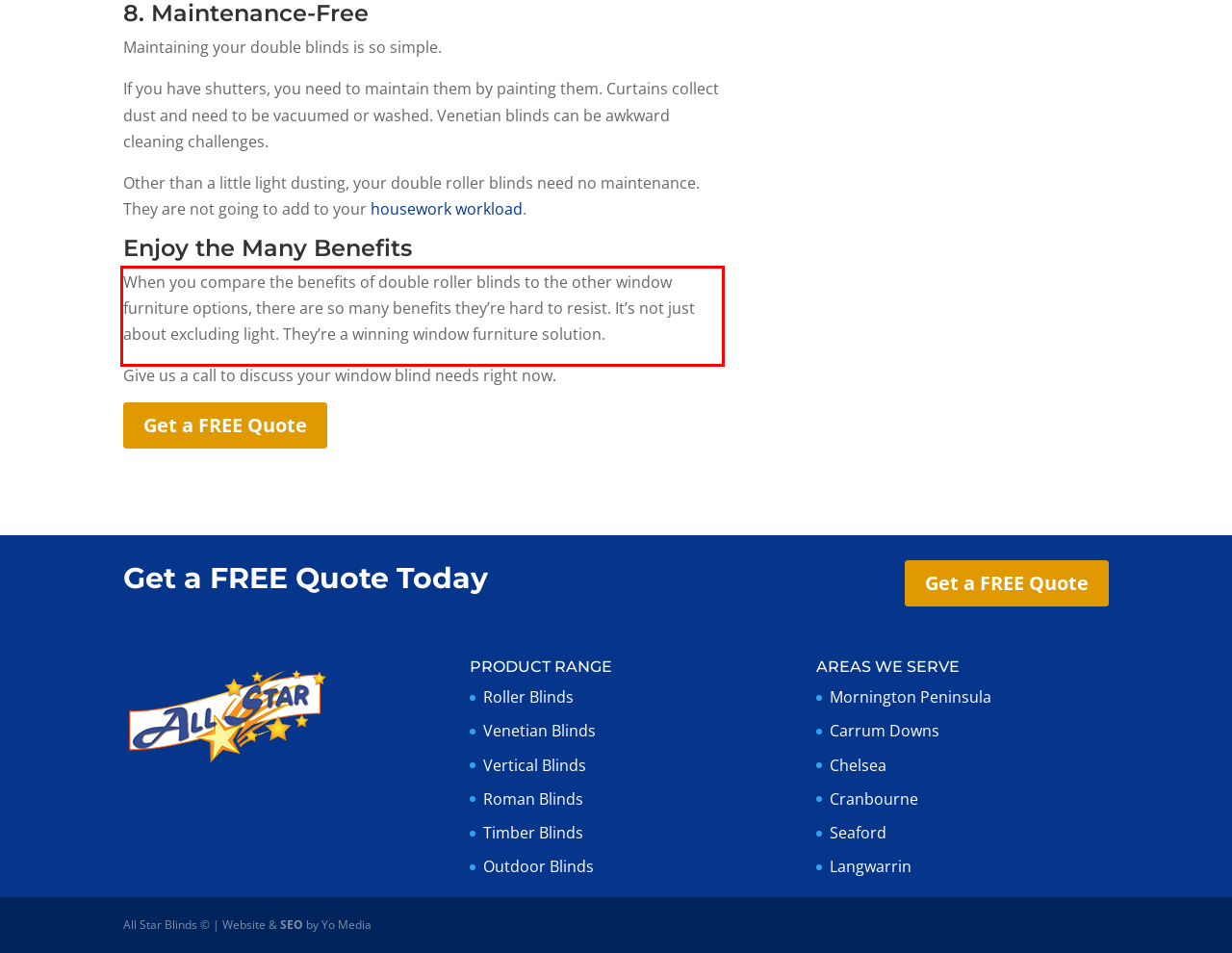Please examine the screenshot of the webpage and read the text present within the red rectangle bounding box.

When you compare the benefits of double roller blinds to the other window furniture options, there are so many benefits they’re hard to resist. It’s not just about excluding light. They’re a winning window furniture solution.